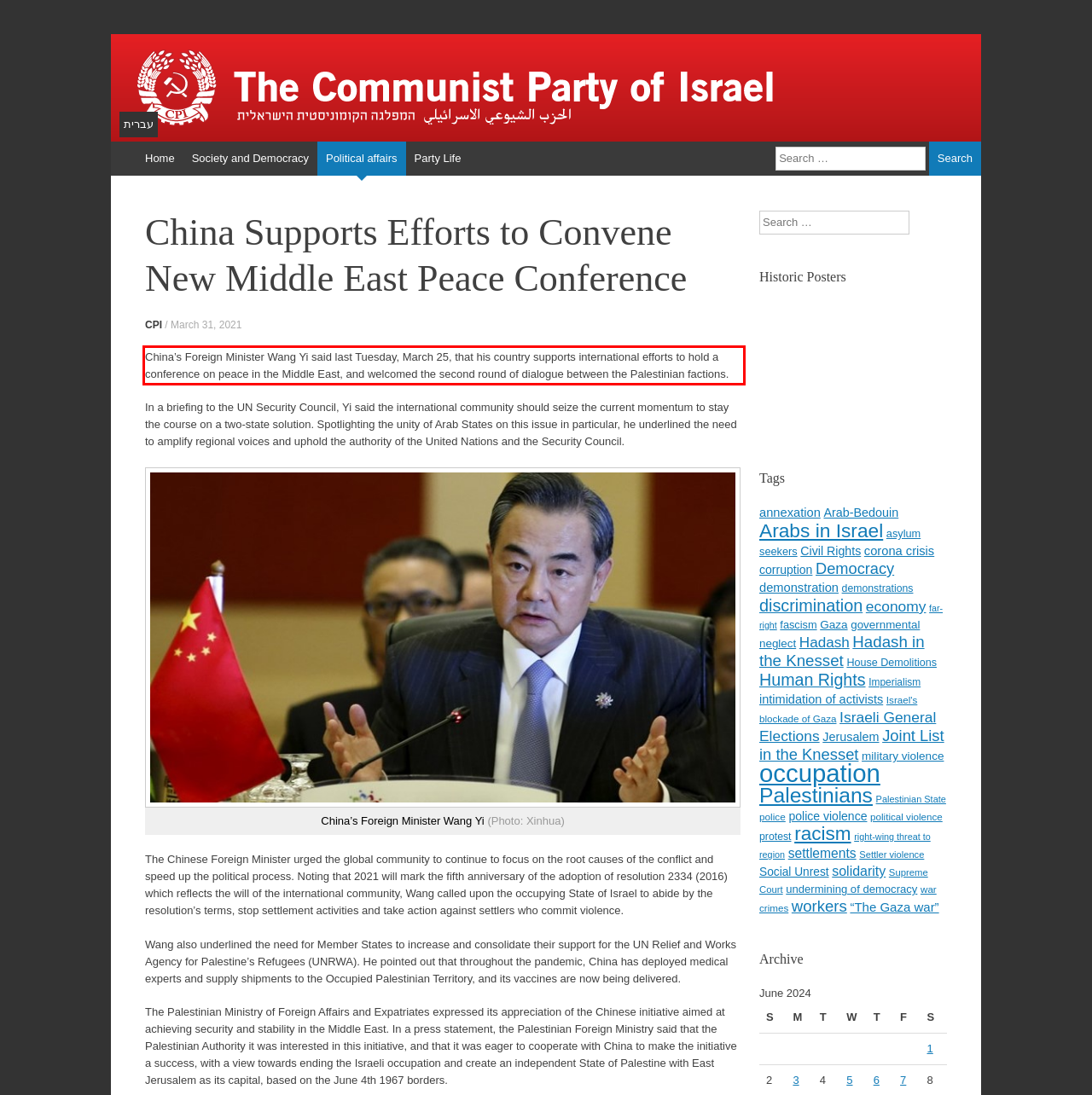You have a webpage screenshot with a red rectangle surrounding a UI element. Extract the text content from within this red bounding box.

China’s Foreign Minister Wang Yi said last Tuesday, March 25, that his country supports international efforts to hold a conference on peace in the Middle East, and welcomed the second round of dialogue between the Palestinian factions.